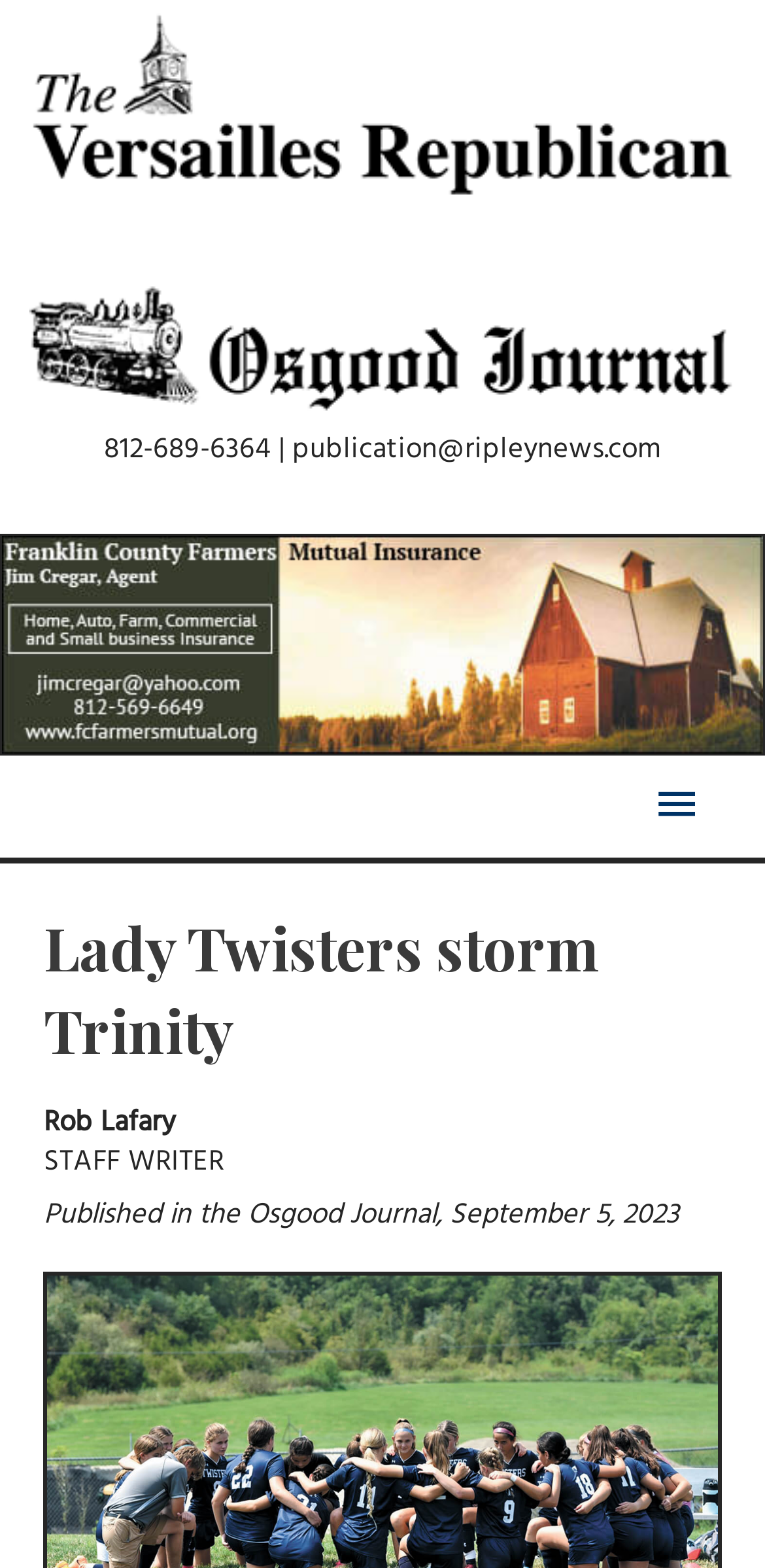Please predict the bounding box coordinates (top-left x, top-left y, bottom-right x, bottom-right y) for the UI element in the screenshot that fits the description: Main Menu

[0.821, 0.482, 0.949, 0.547]